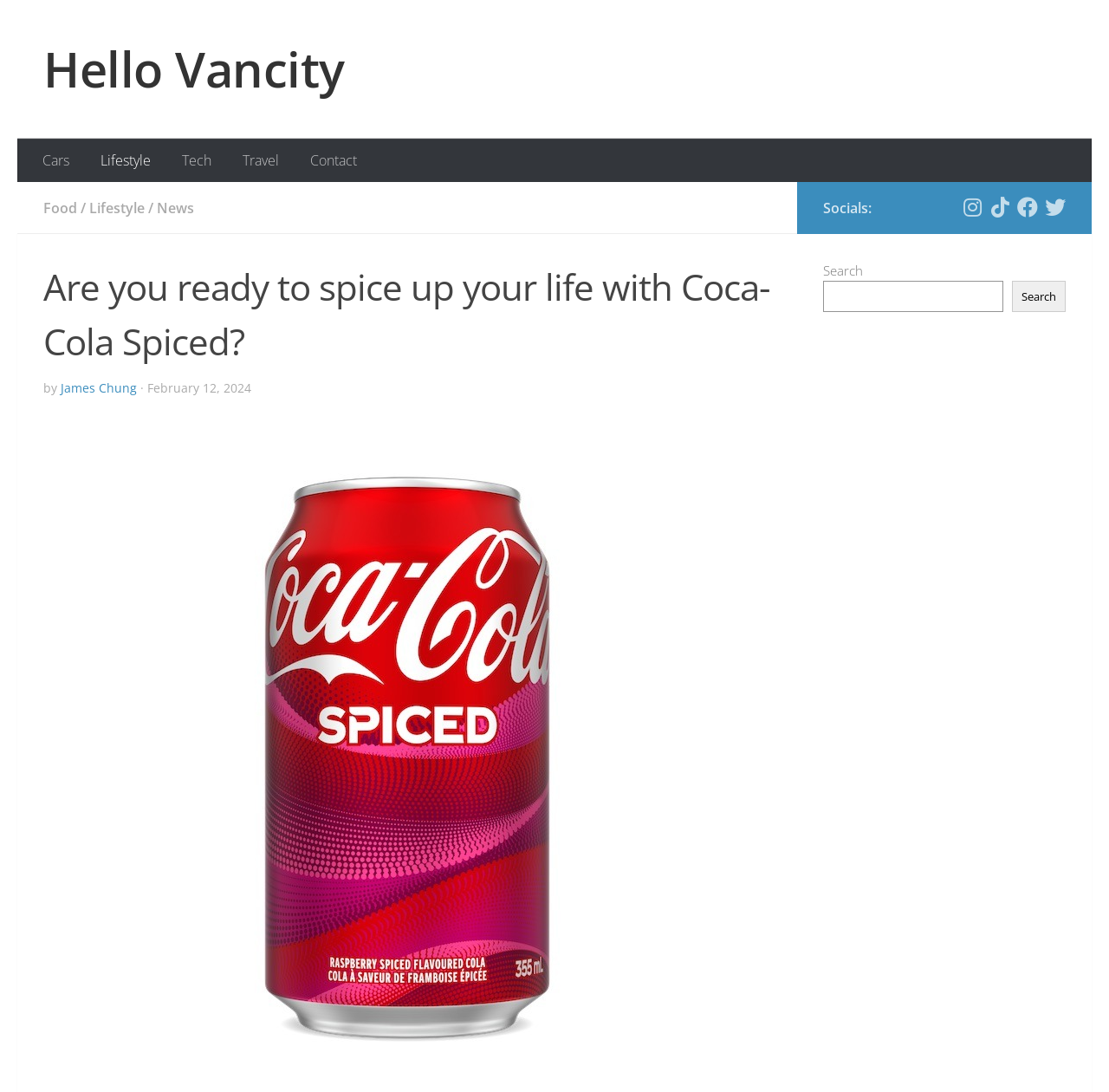What is the name of the blogger who wrote this article?
Provide a fully detailed and comprehensive answer to the question.

I found the answer by looking at the text following the 'by' keyword, which is a common way to indicate the author of an article. The text 'by' is located at coordinates [0.039, 0.347, 0.055, 0.362], and the author's name 'James Chung' is located at coordinates [0.055, 0.347, 0.123, 0.362].